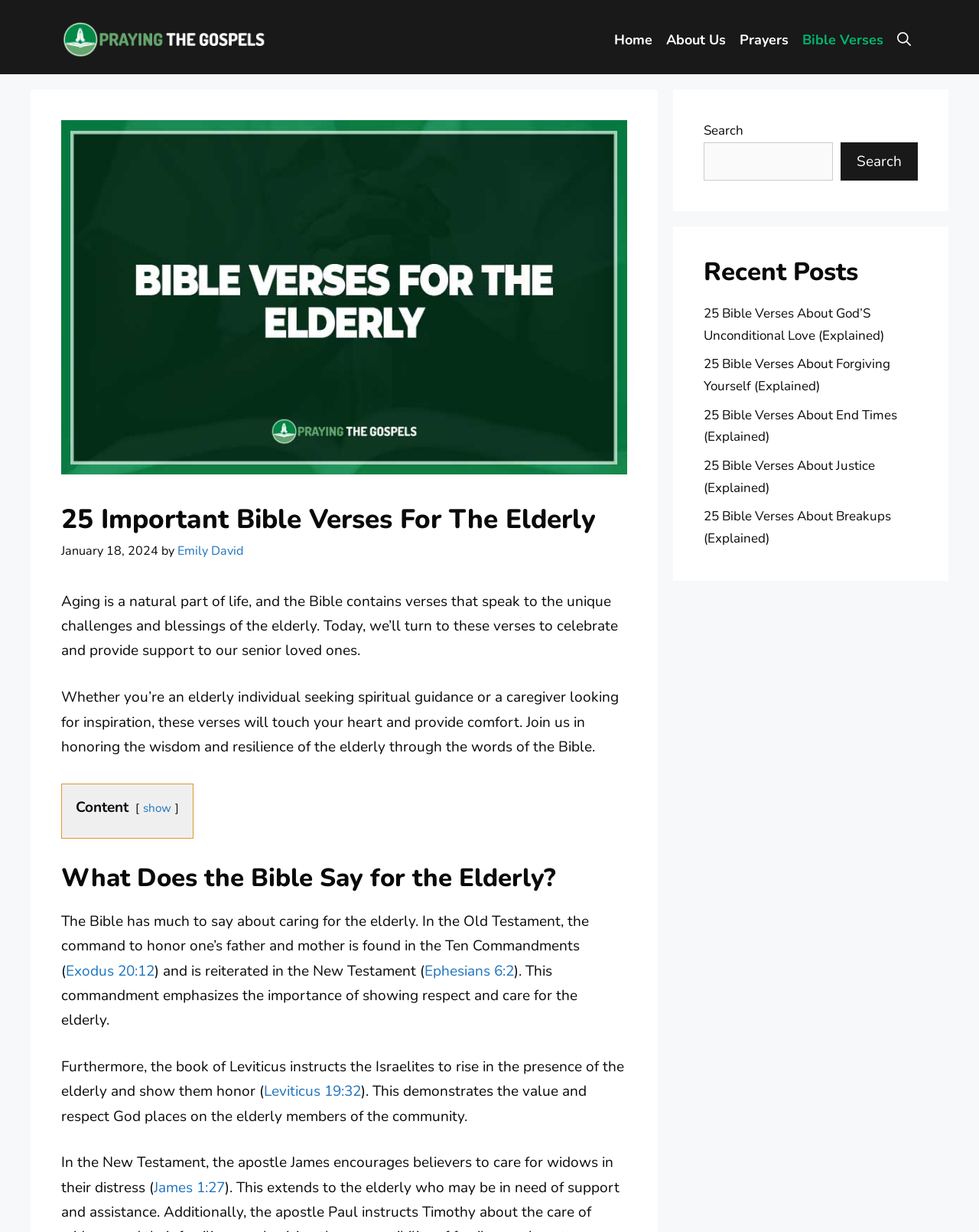Provide a one-word or brief phrase answer to the question:
Who is the author of the article?

Emily David